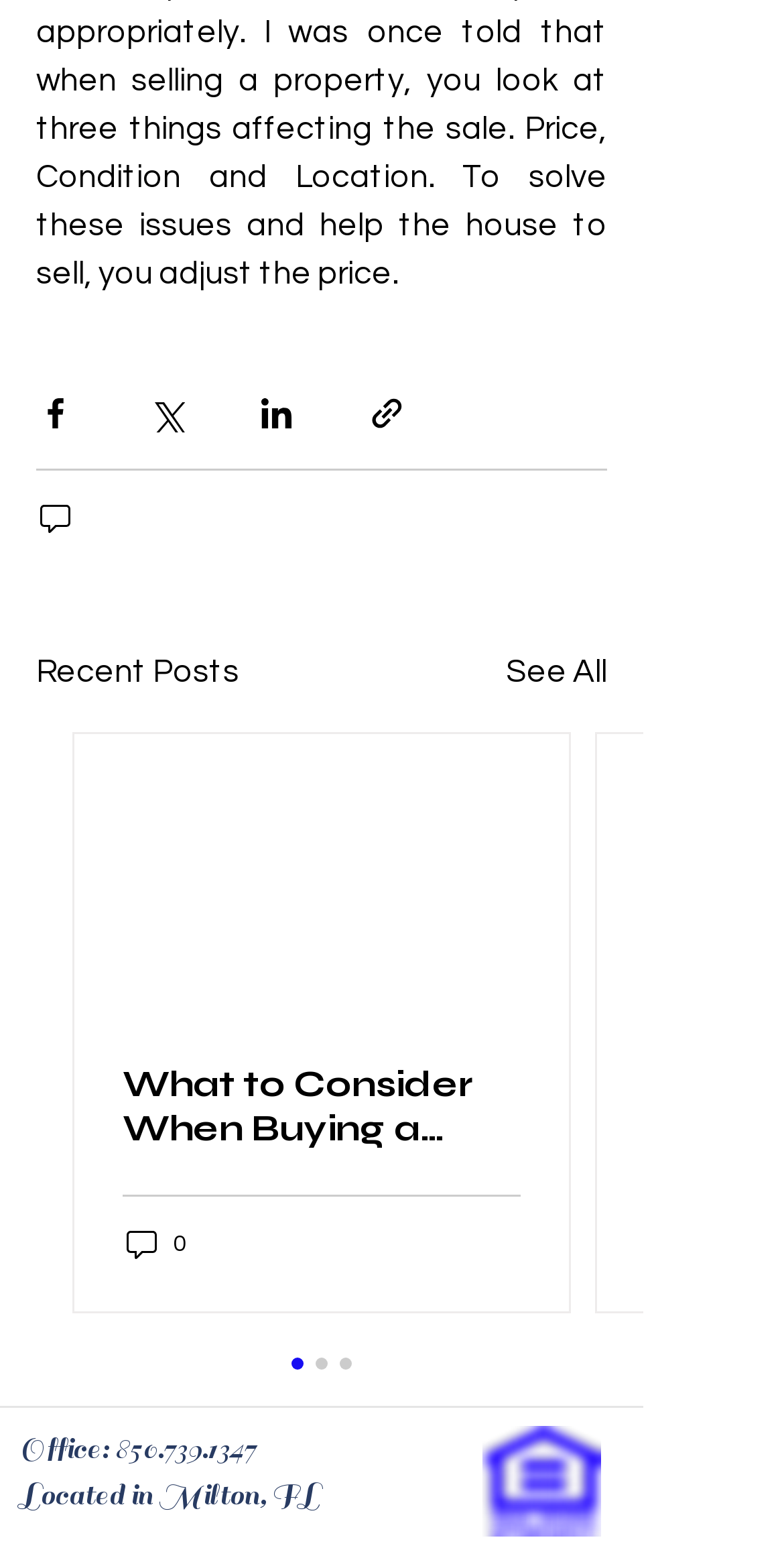Highlight the bounding box coordinates of the element that should be clicked to carry out the following instruction: "View recent posts". The coordinates must be given as four float numbers ranging from 0 to 1, i.e., [left, top, right, bottom].

[0.046, 0.417, 0.305, 0.448]